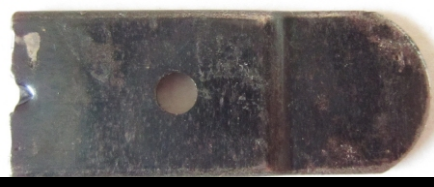Refer to the image and provide an in-depth answer to the question:
Why are early series magazines collectible?

According to the caption, magazines from the early production series of the P38 were customarily stamped with the respective serial numbers of the pistols, which adds to their collectible nature and historical significance in firearm history.